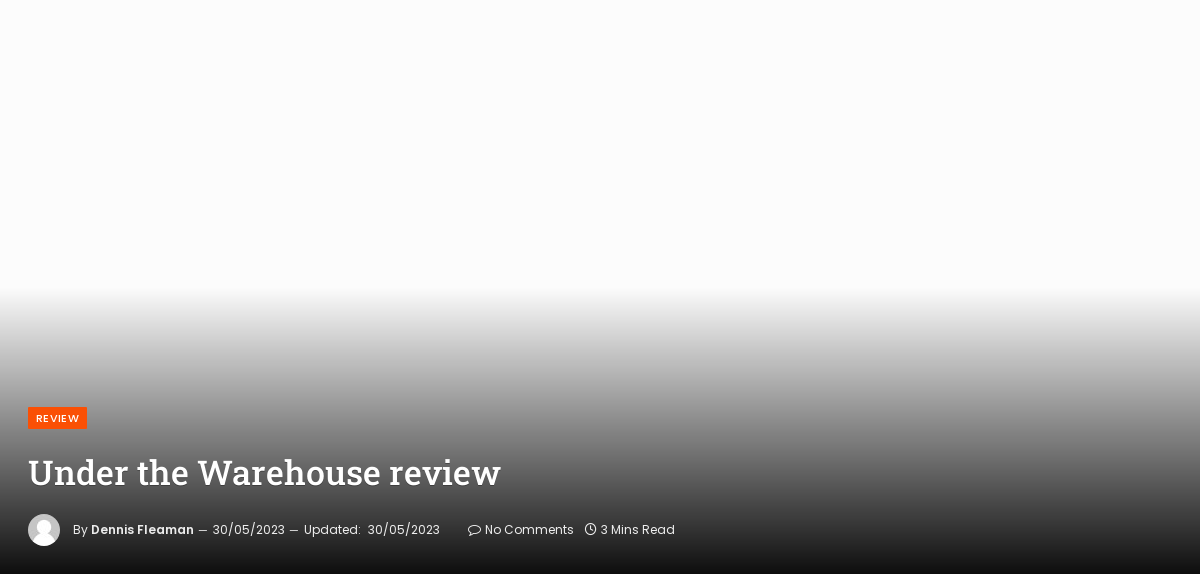What is the genre of the content?
Offer a detailed and exhaustive answer to the question.

The word 'REVIEW' appears in bold, orange text, indicating the genre of the content, which is a review of 'Under the Warehouse'.